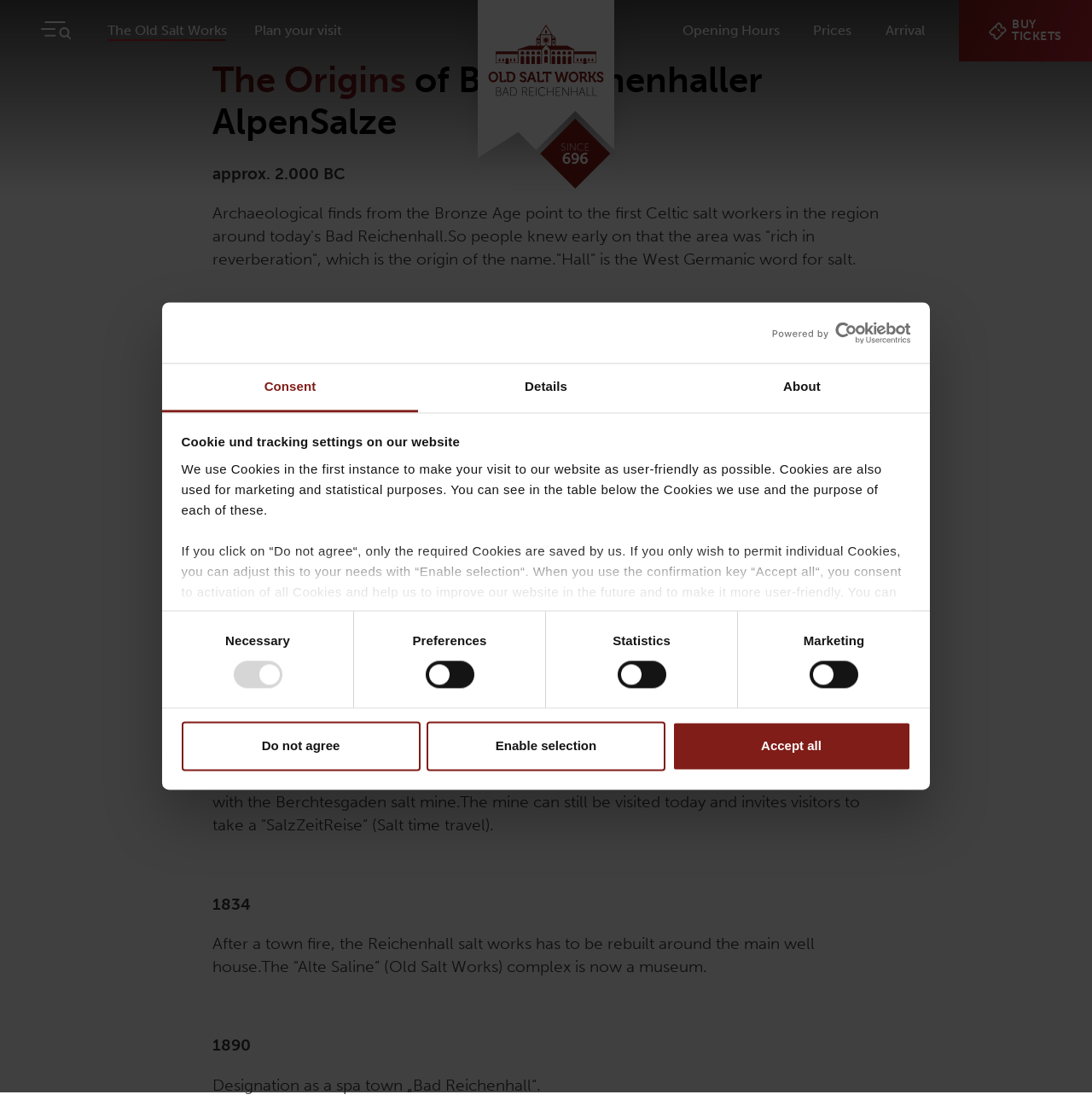Find the bounding box coordinates of the element to click in order to complete the given instruction: "Go to Home."

None